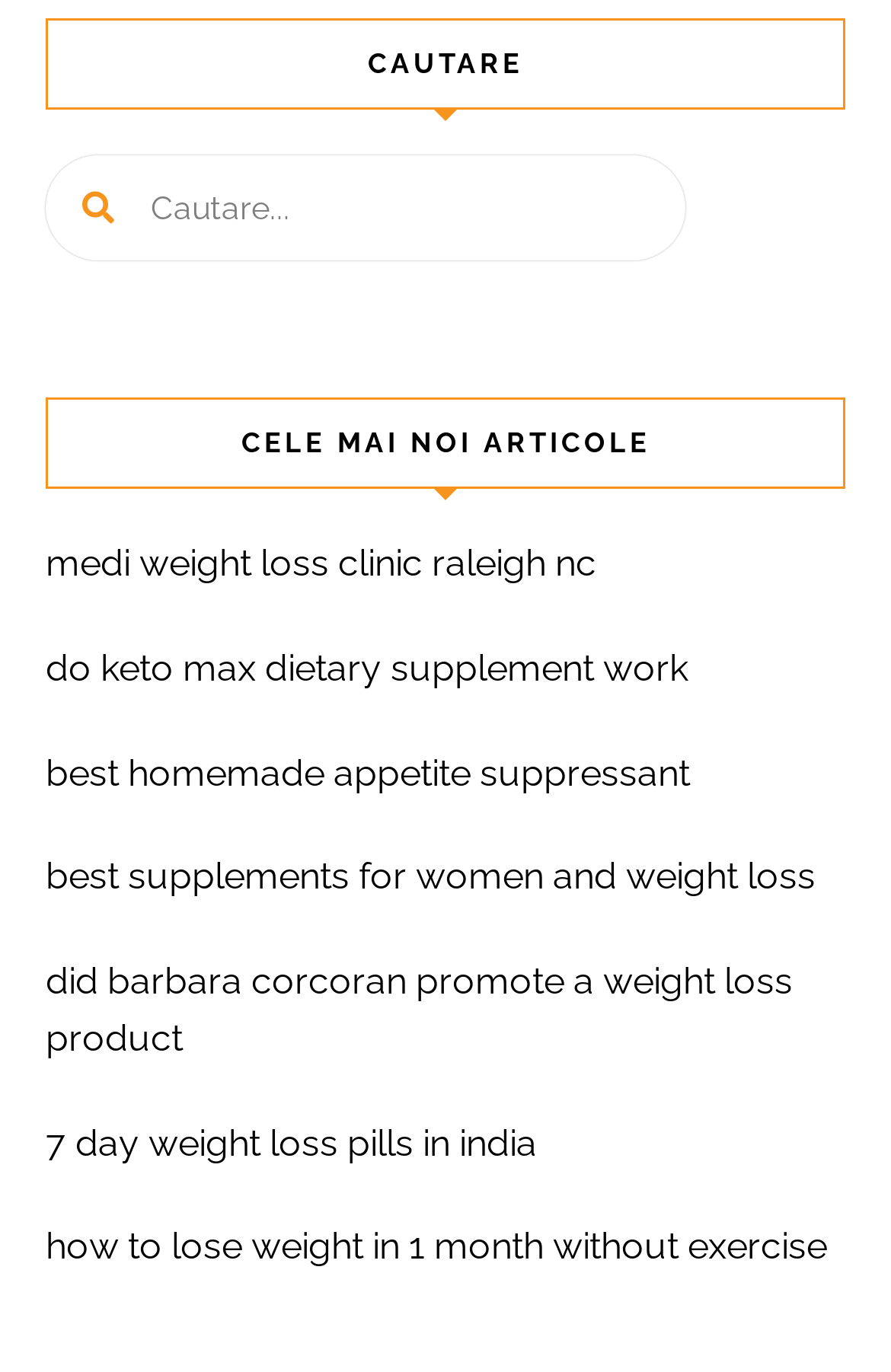Find the bounding box coordinates for the area you need to click to carry out the instruction: "go to the anthology of translations". The coordinates should be four float numbers between 0 and 1, indicated as [left, top, right, bottom].

None